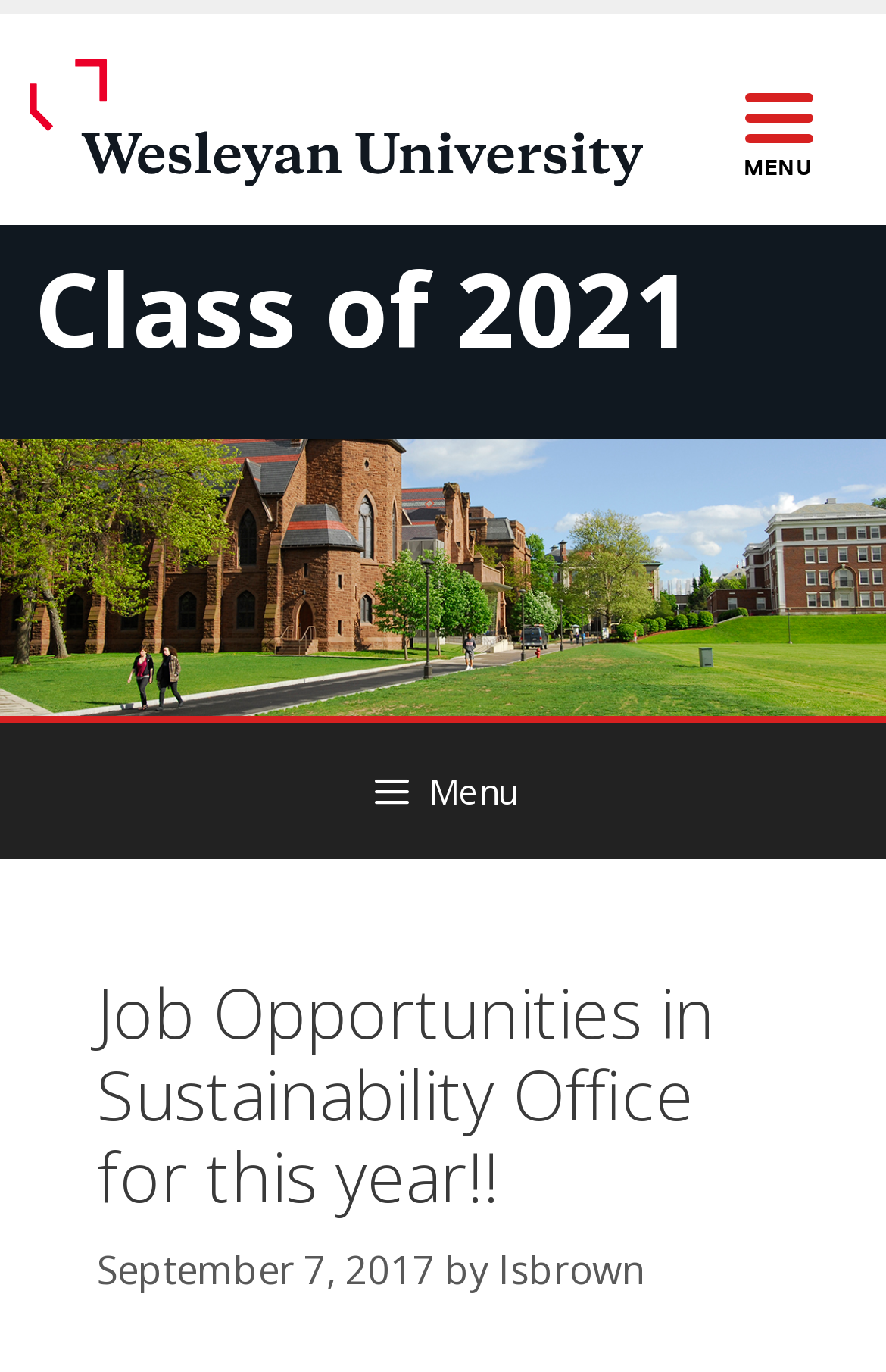Analyze and describe the webpage in a detailed narrative.

The webpage appears to be a job opportunities page for the Class of 2021, specifically focused on sustainability office positions. At the top left of the page, there is a link to Wesleyan University, accompanied by an image of the university's logo. Next to it, there is a button to open the main menu. 

Below the university link, there is a banner that spans the entire width of the page, containing a link to the Class of 2021 page, which is also accompanied by an image. 

Underneath the banner, there is a primary navigation menu that stretches across the page, with a button to open the primary menu on the left side. 

The main content of the page is headed by a title, "Job Opportunities in Sustainability Office for this year!!", which is followed by a timestamp indicating that the post was made on September 7, 2017. The author of the post, "lsbrown", is credited below the timestamp.